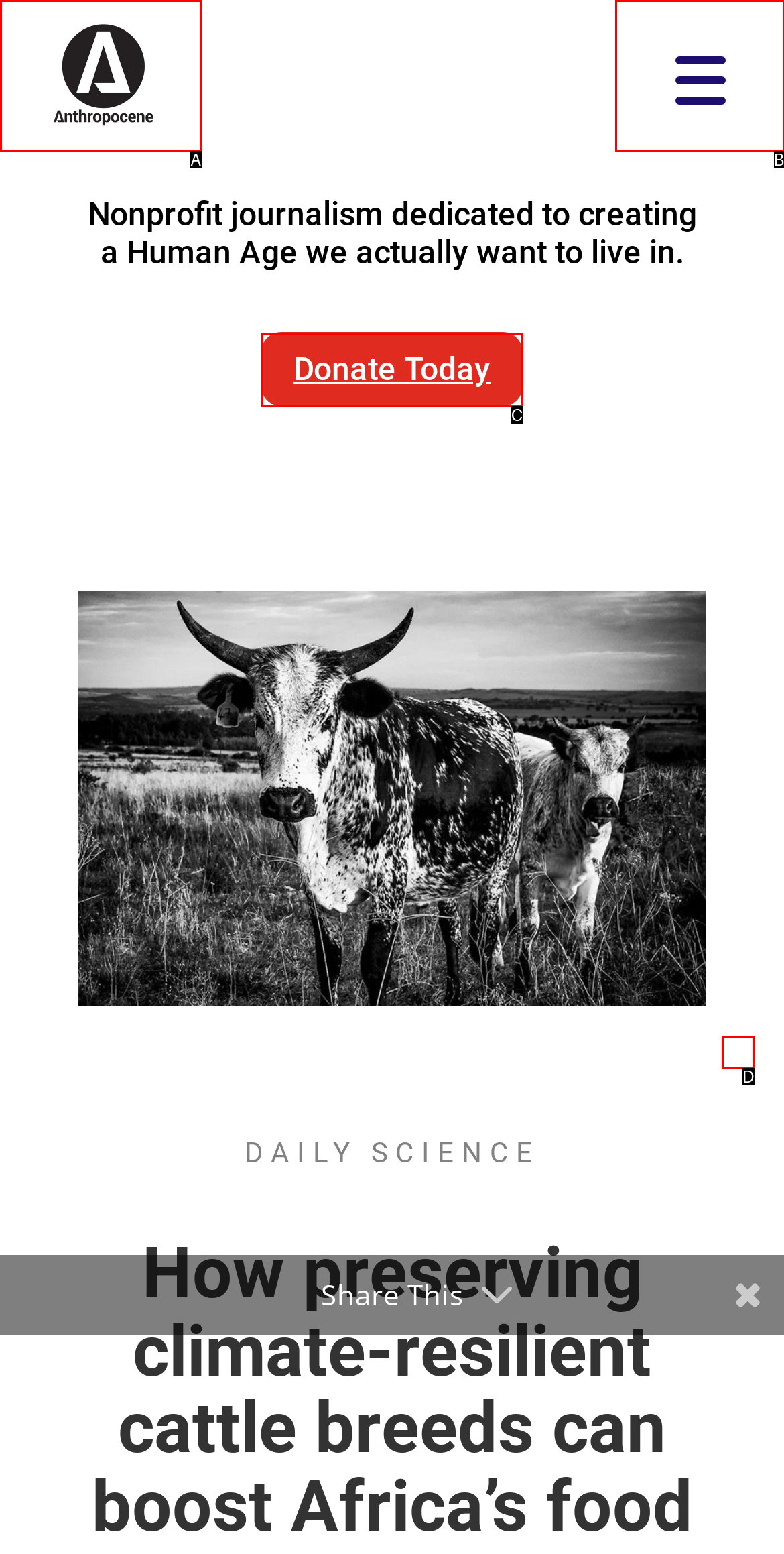Given the description: parent_node: Share This Article, identify the HTML element that corresponds to it. Respond with the letter of the correct option.

D